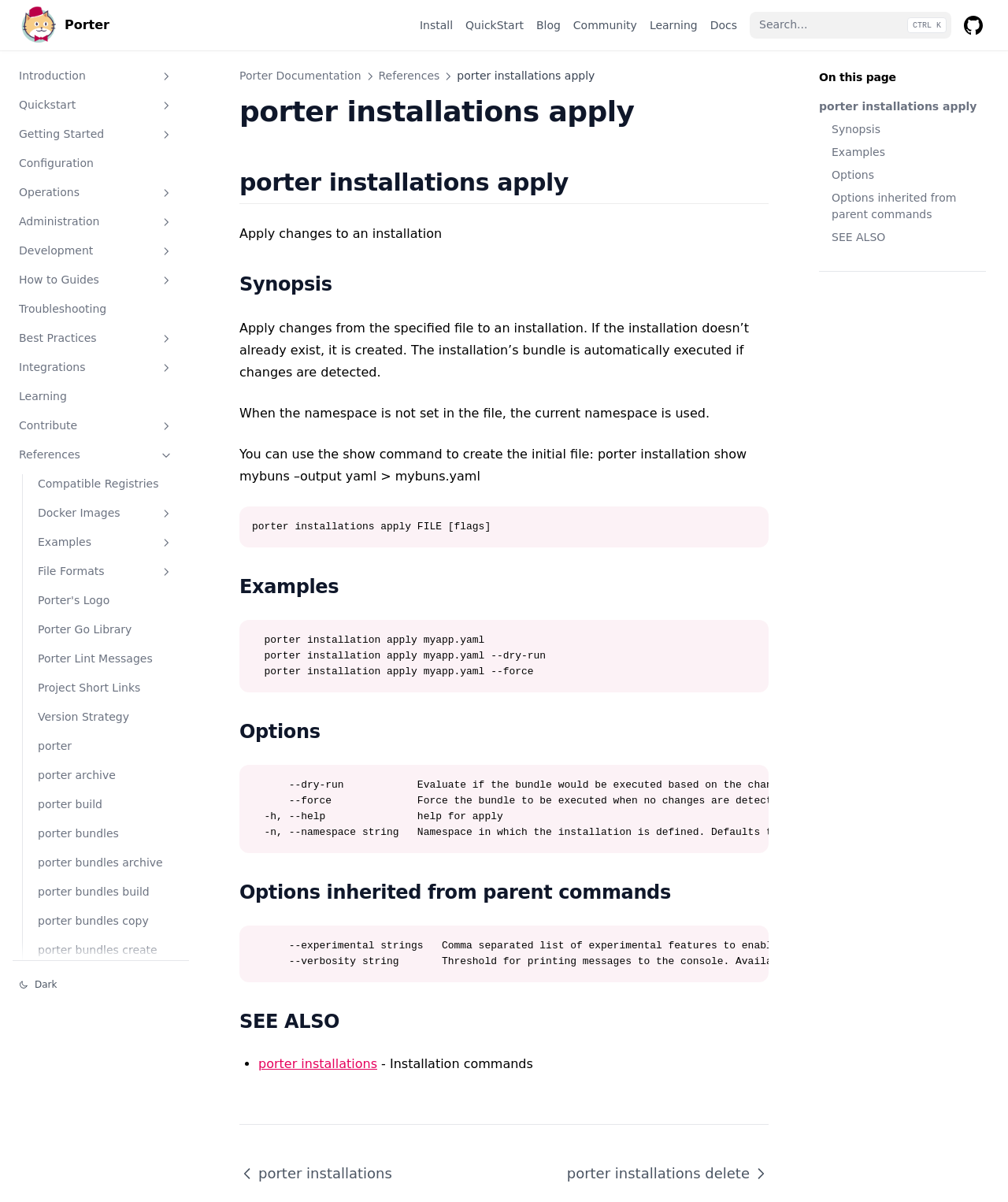Identify the bounding box coordinates of the specific part of the webpage to click to complete this instruction: "Buy the Plush bed 'Patchwork'".

None